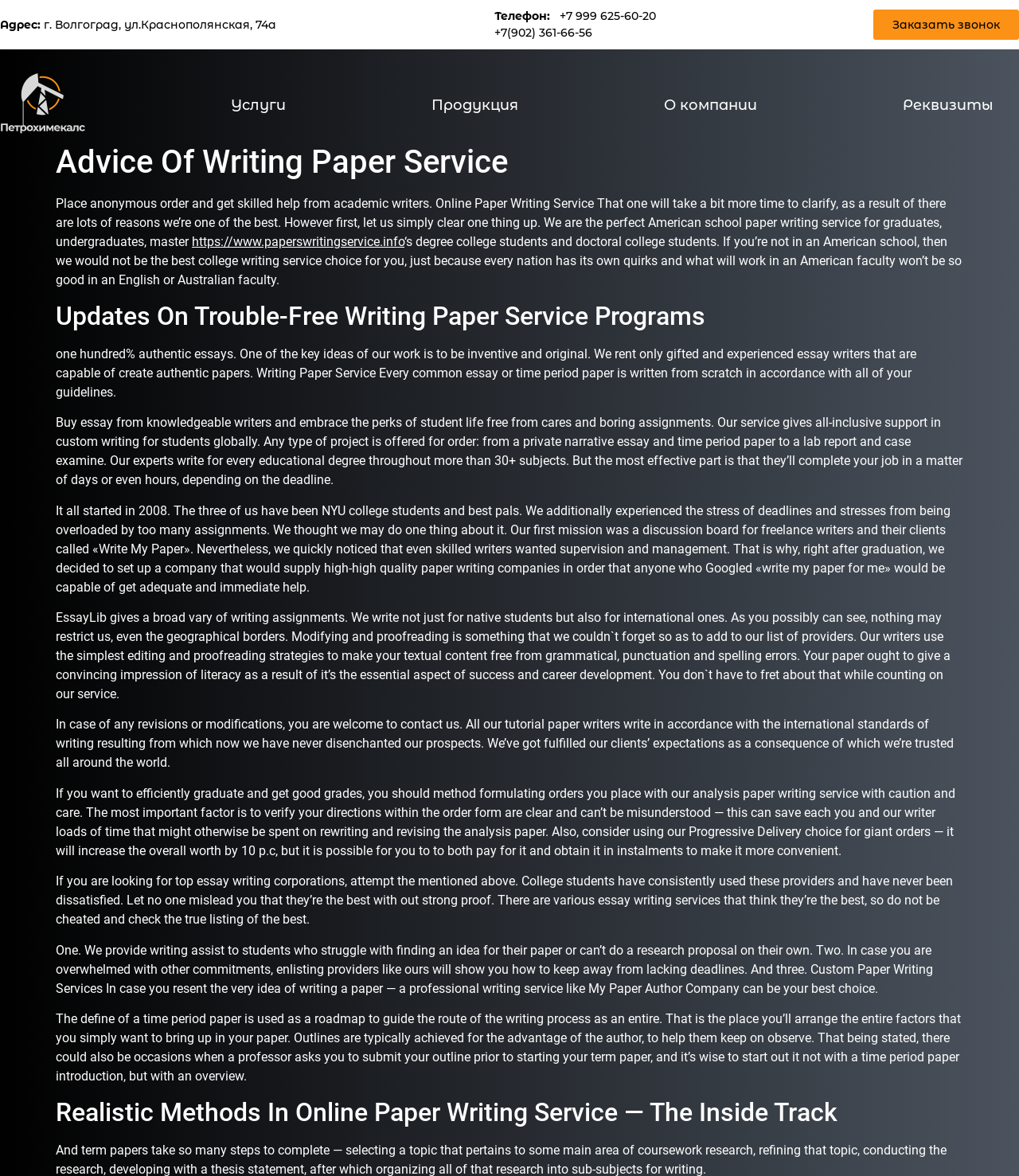Please identify the bounding box coordinates of the element's region that needs to be clicked to fulfill the following instruction: "Click the 'Заказать звонок' button". The bounding box coordinates should consist of four float numbers between 0 and 1, i.e., [left, top, right, bottom].

[0.879, 0.007, 1.0, 0.03]